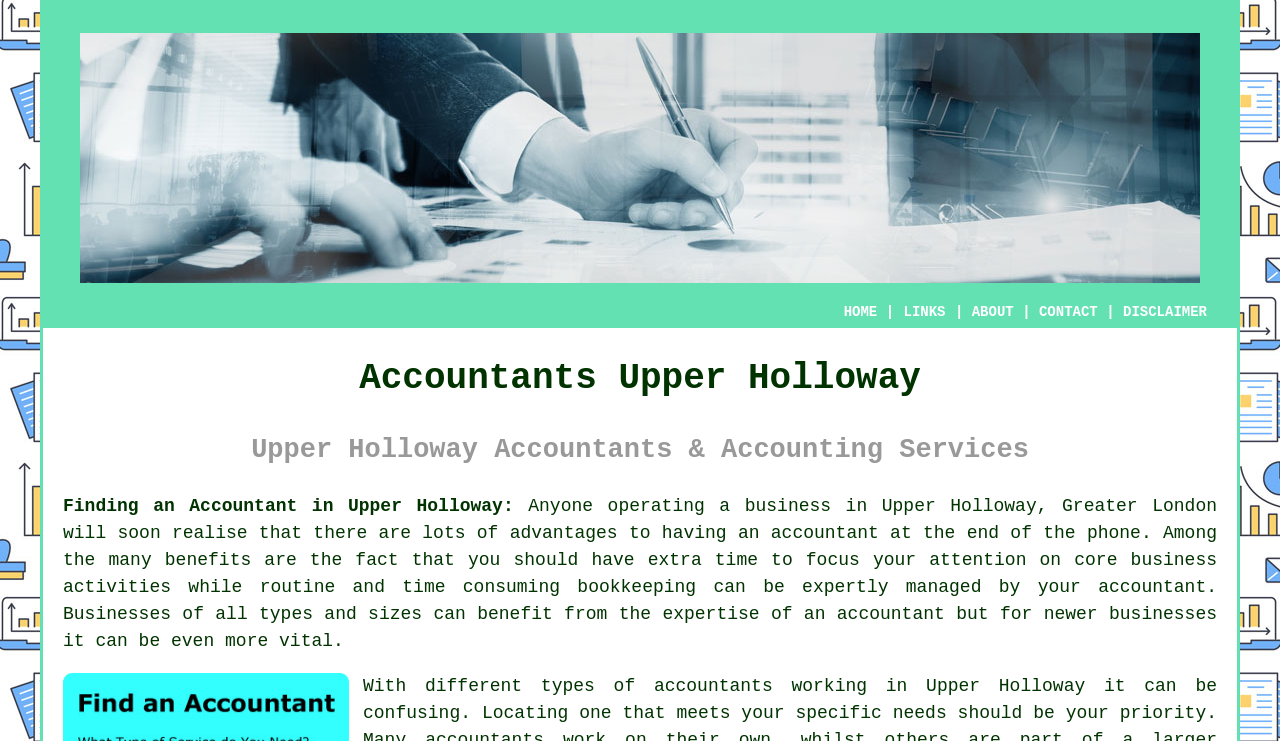How many navigation links are there?
Based on the screenshot, provide a one-word or short-phrase response.

5